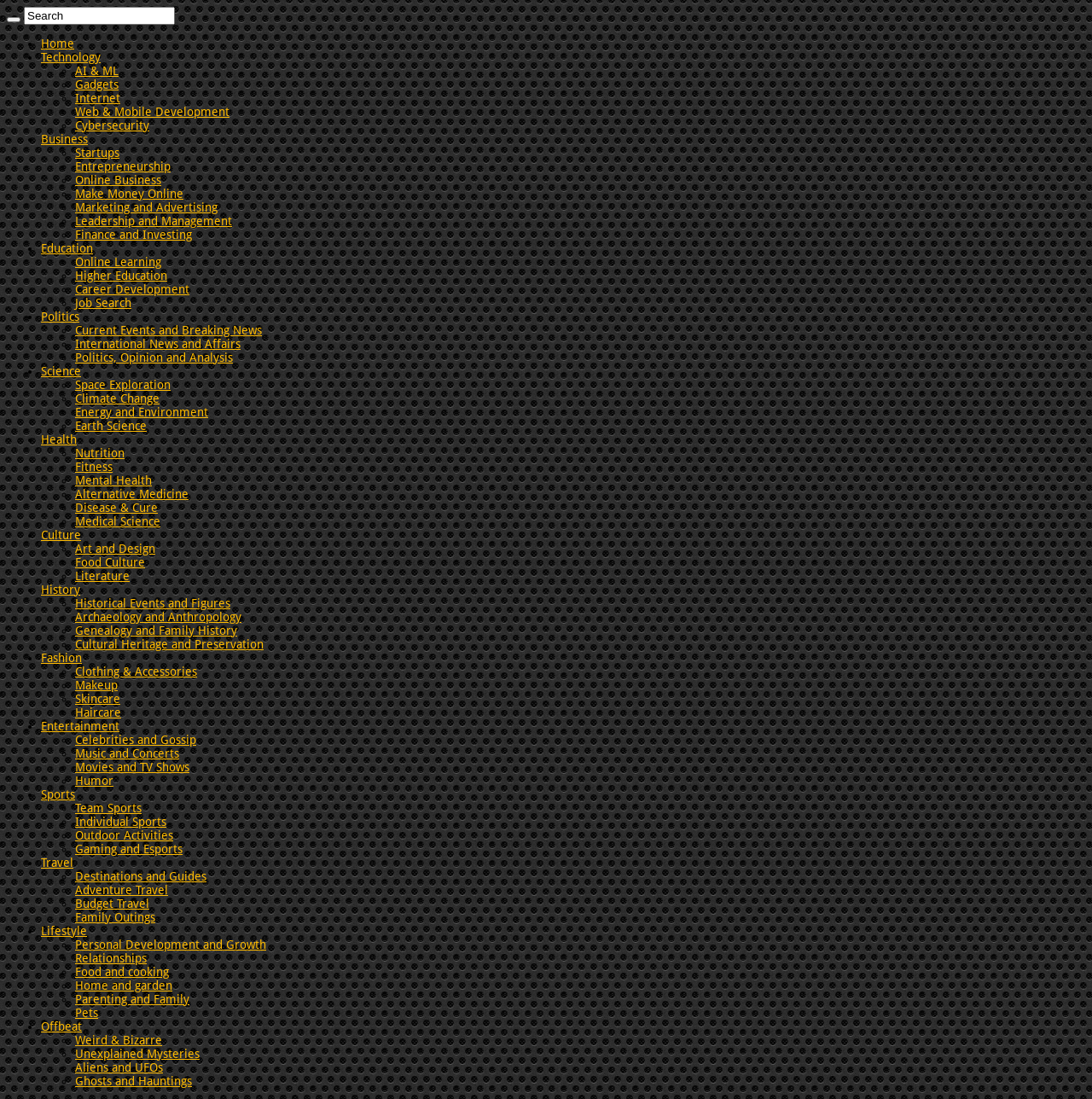Please provide a one-word or phrase answer to the question: 
What is the first category listed?

Home